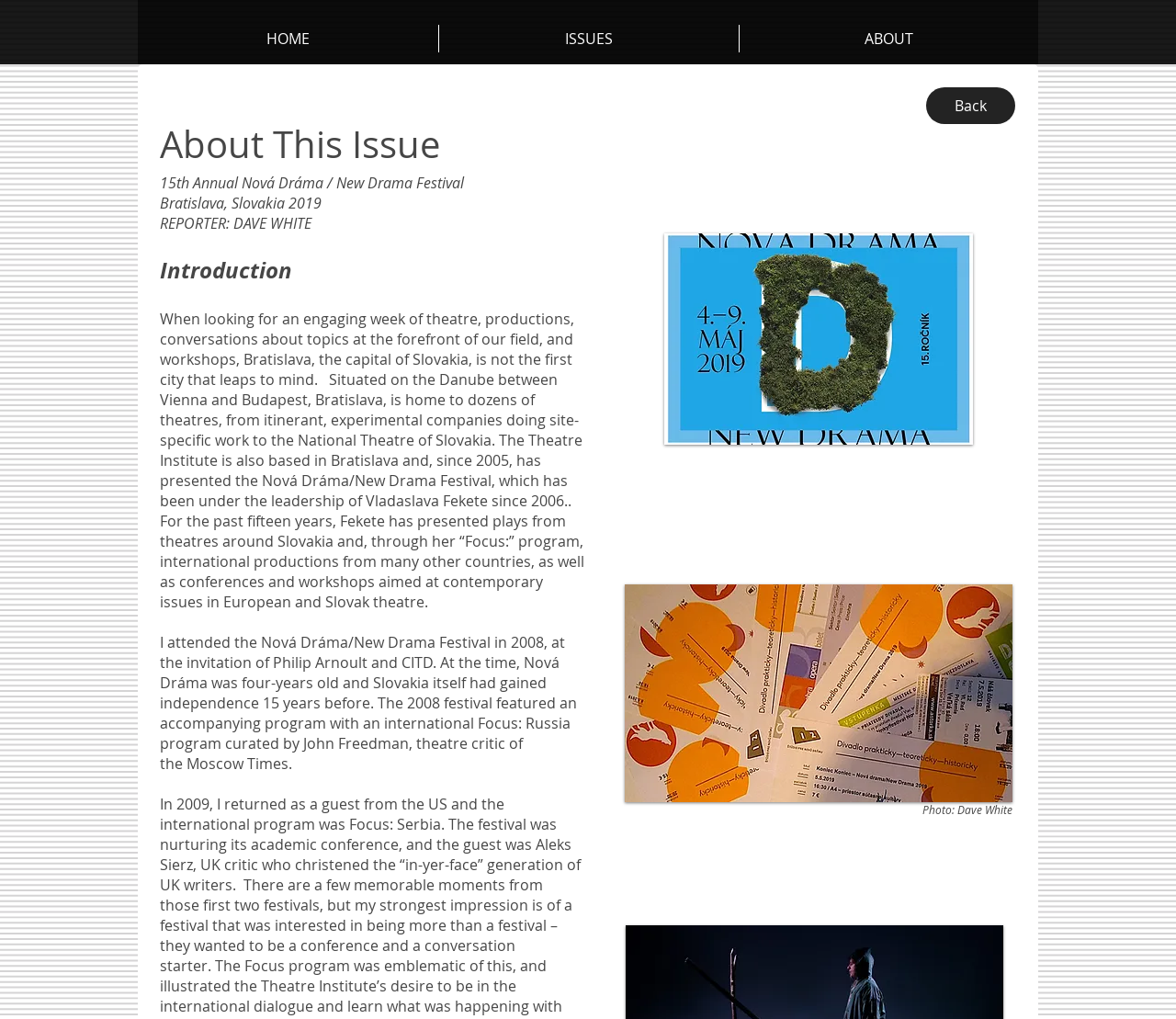Answer the question using only one word or a concise phrase: What is the location of the festival?

Bratislava, Slovakia